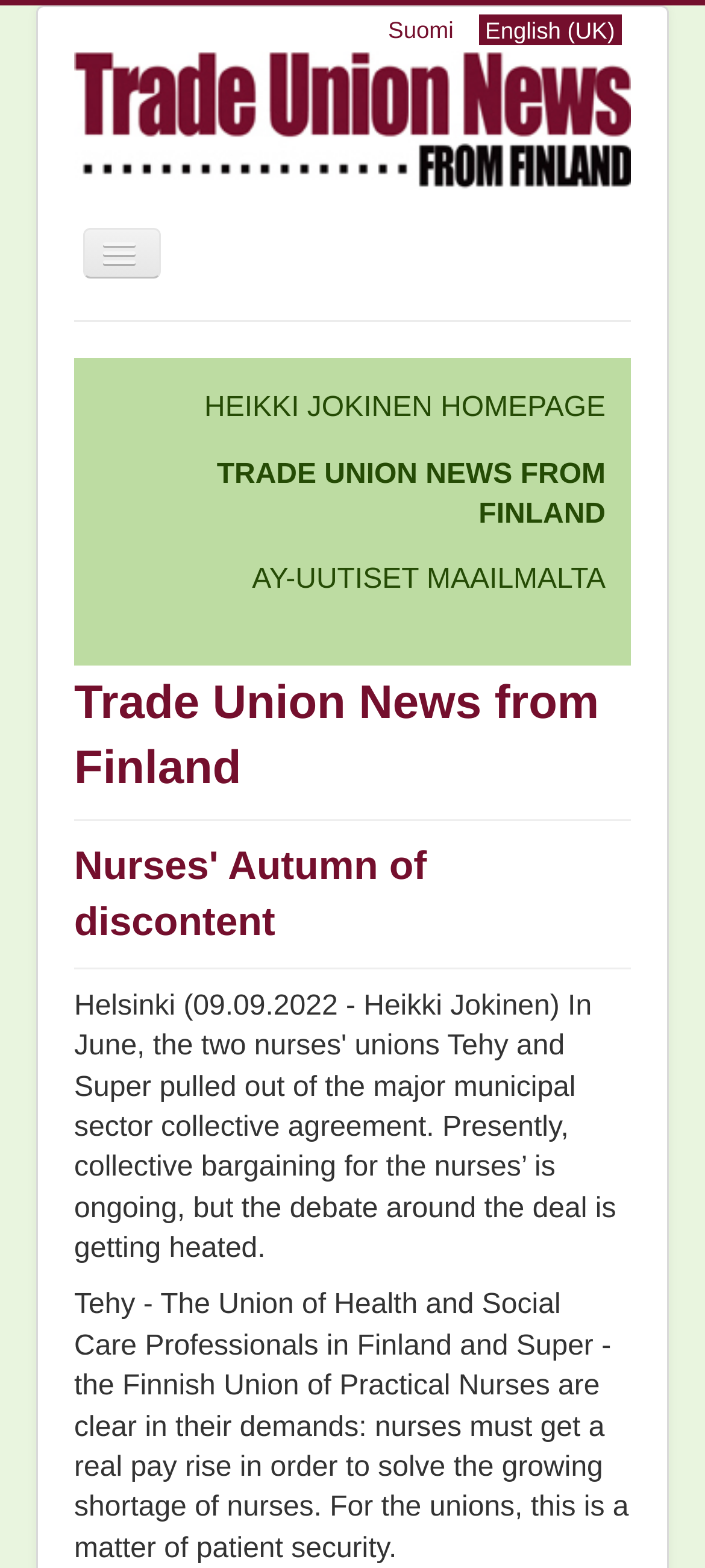Extract the bounding box coordinates for the UI element described by the text: "Heikki Jokinen Homepage". The coordinates should be in the form of [left, top, right, bottom] with values between 0 and 1.

[0.131, 0.24, 0.869, 0.282]